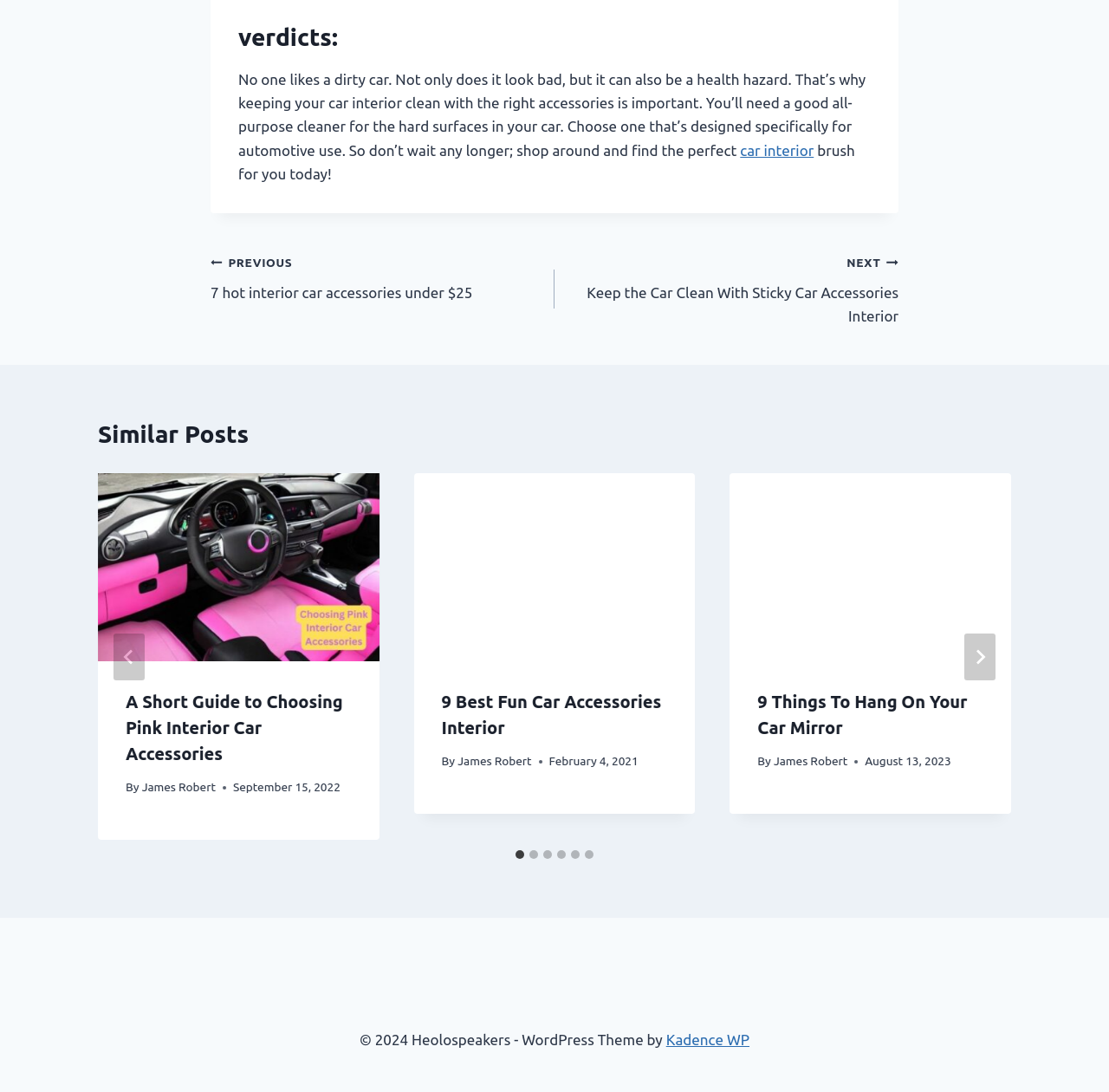Based on the element description "aria-label="Go to last slide"", predict the bounding box coordinates of the UI element.

[0.102, 0.58, 0.13, 0.623]